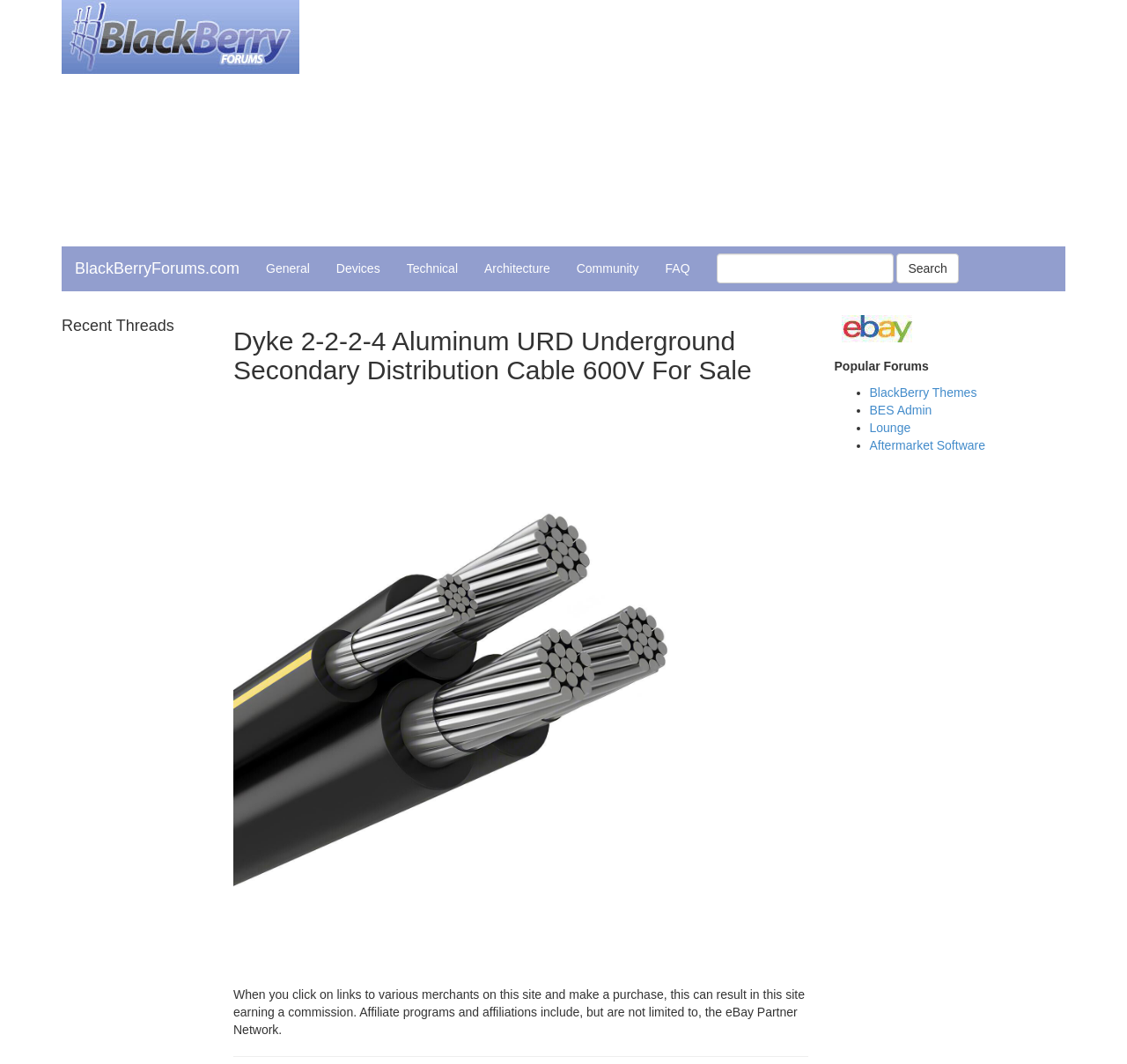How many popular forums are listed?
Answer the question based on the image using a single word or a brief phrase.

4